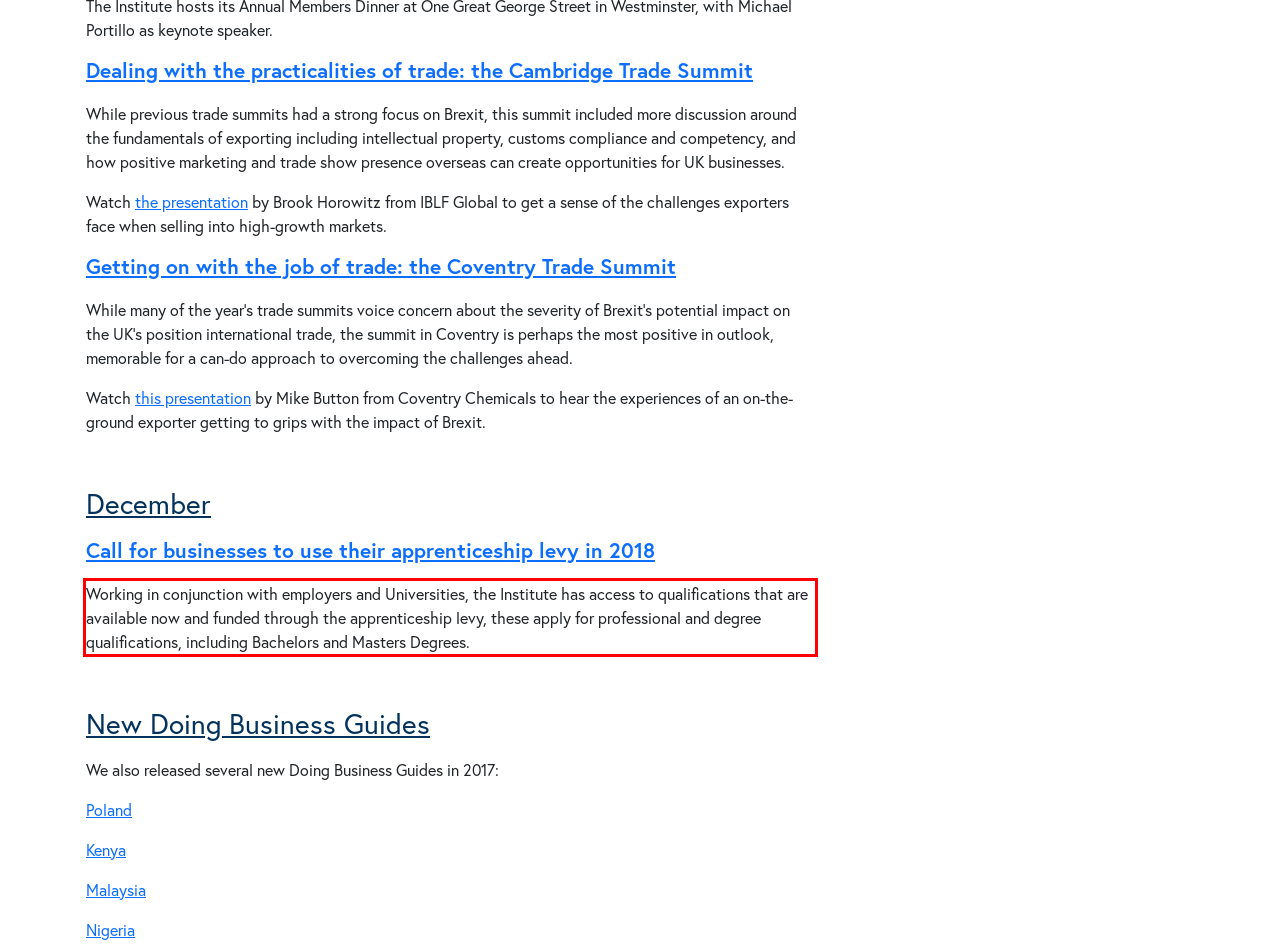Within the screenshot of the webpage, locate the red bounding box and use OCR to identify and provide the text content inside it.

Working in conjunction with employers and Universities, the Institute has access to qualifications that are available now and funded through the apprenticeship levy, these apply for professional and degree qualifications, including Bachelors and Masters Degrees.